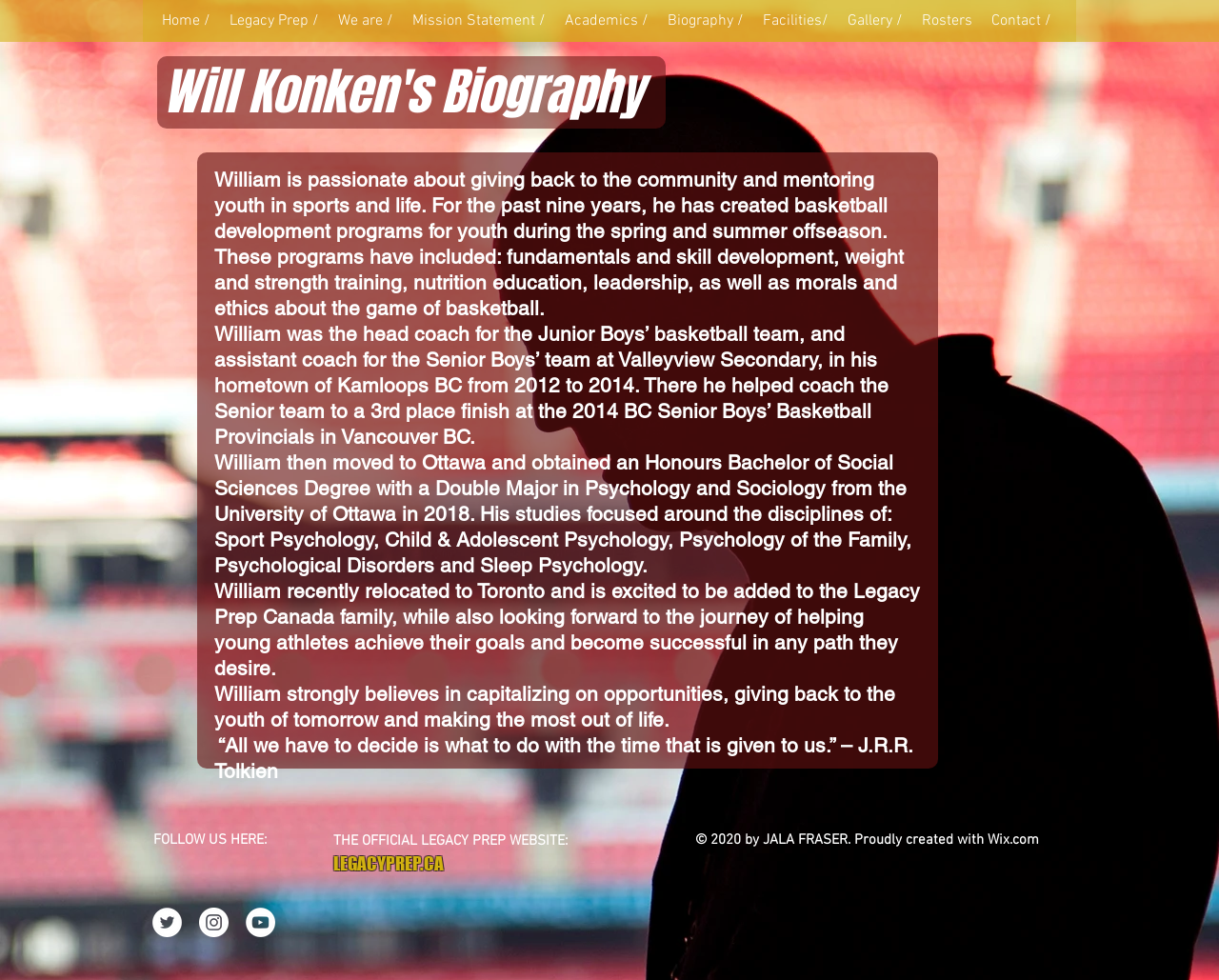Please indicate the bounding box coordinates of the element's region to be clicked to achieve the instruction: "Click on the Home link". Provide the coordinates as four float numbers between 0 and 1, i.e., [left, top, right, bottom].

[0.125, 0.007, 0.18, 0.036]